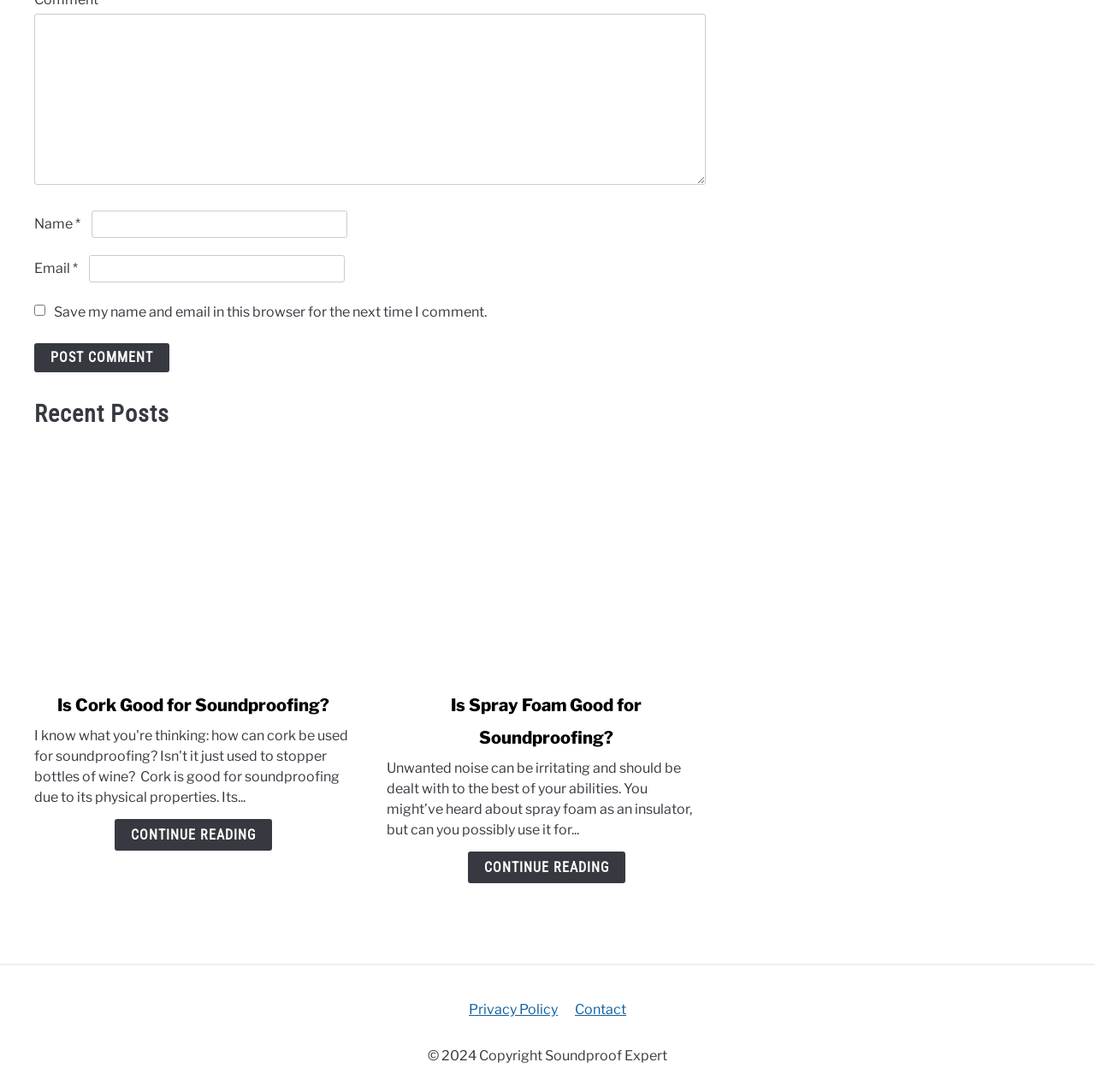Please find the bounding box coordinates of the element's region to be clicked to carry out this instruction: "Enter your comment".

[0.031, 0.012, 0.645, 0.169]